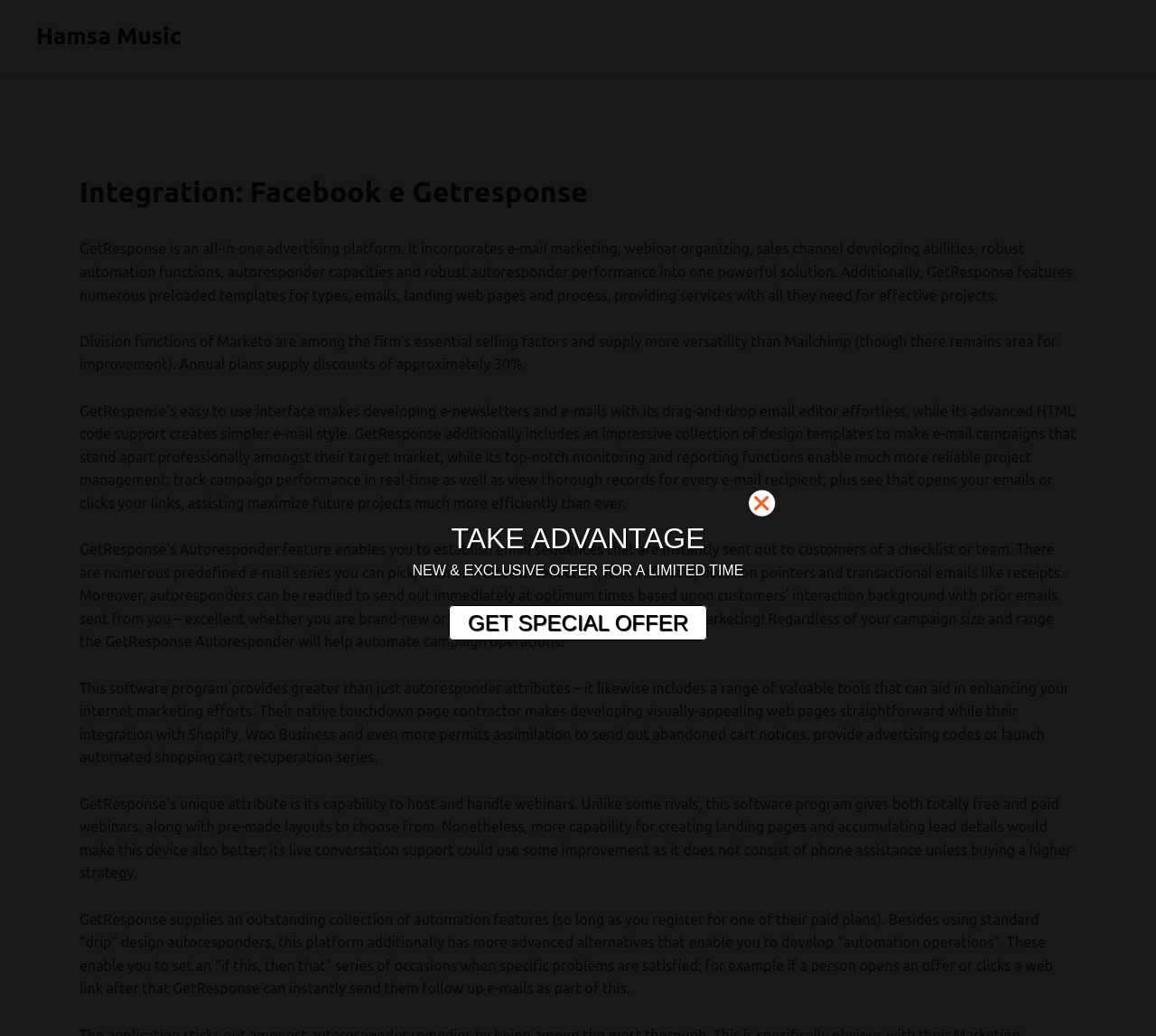What is the benefit of using GetResponse's automation features?
Look at the image and construct a detailed response to the question.

The webpage explains that GetResponse's automation features allow users to create 'automation operations' that enable setting an 'if this, then that' series of events when specific conditions are met, such as sending follow-up emails when someone opens an offer or clicks a link.